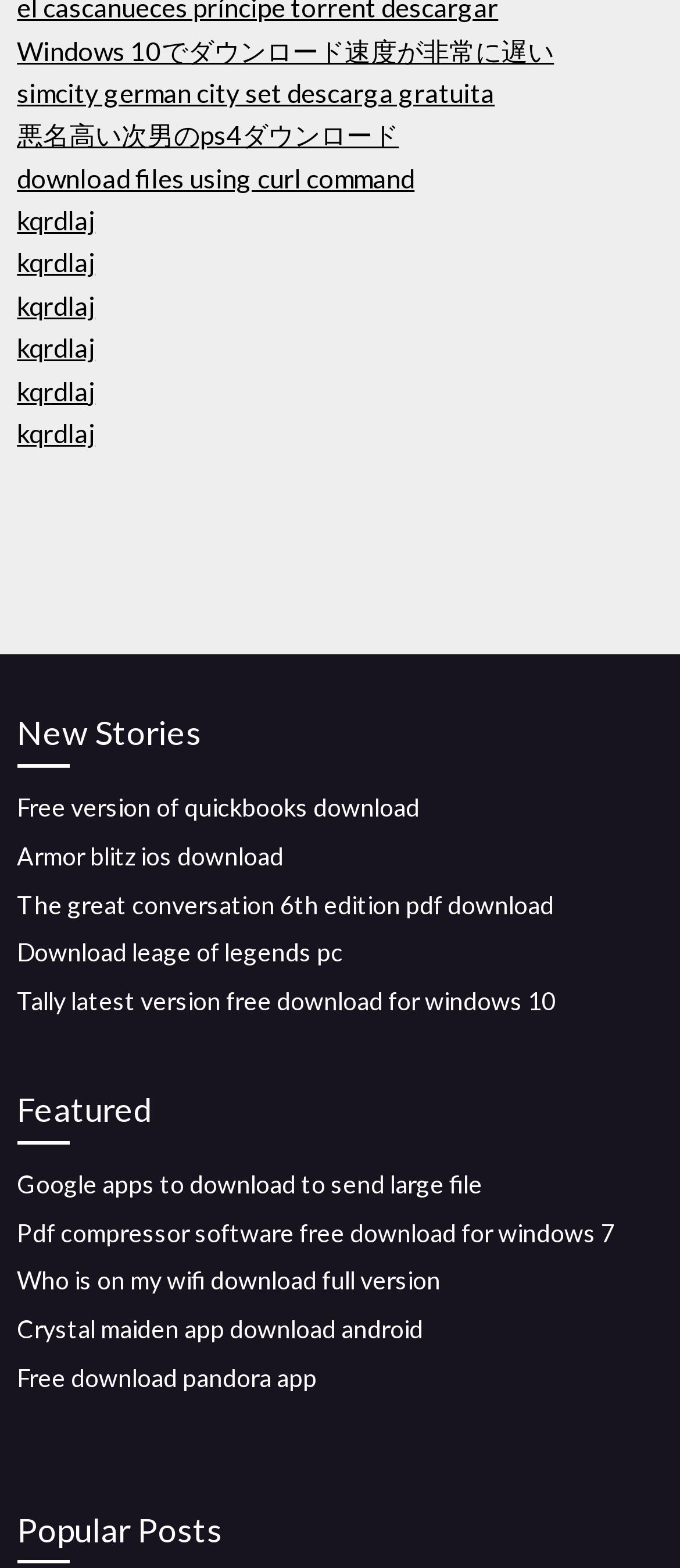What is the common theme among the links under 'Popular Posts'?
Give a detailed explanation using the information visible in the image.

The links under the 'Popular Posts' section, such as 'Google apps to download to send large file', 'Pdf compressor software free download for windows 7', and 'Free download pandora app', all seem to be related to downloading software, apps, or files. Therefore, the common theme among these links is downloads.